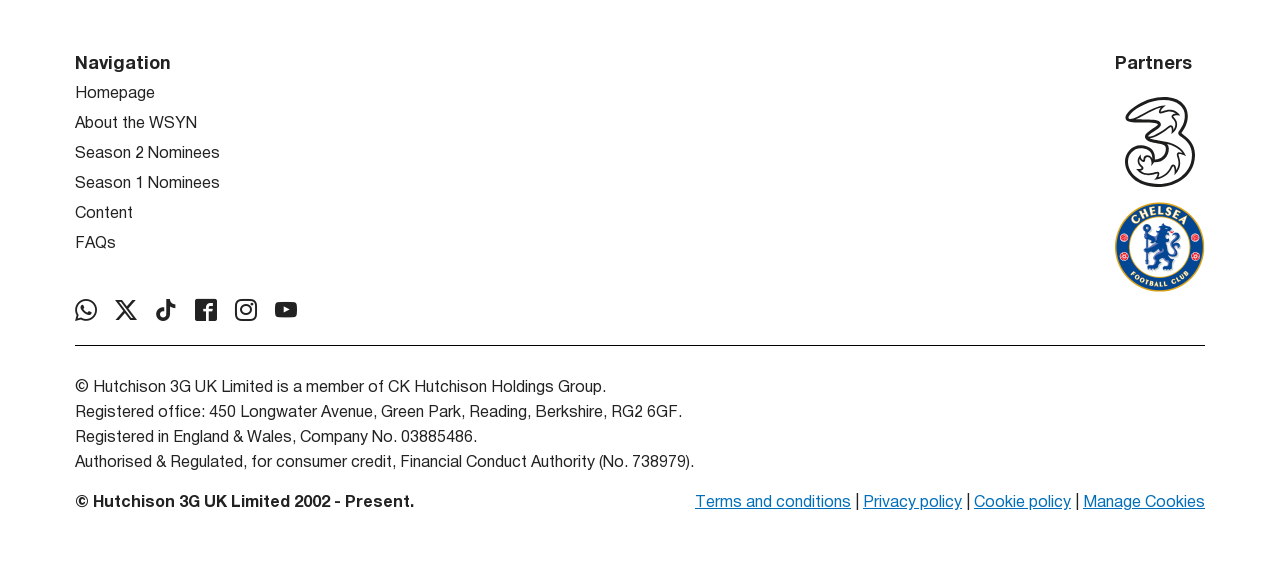Provide the bounding box coordinates of the area you need to click to execute the following instruction: "Visit the hair studio's Facebook page".

None